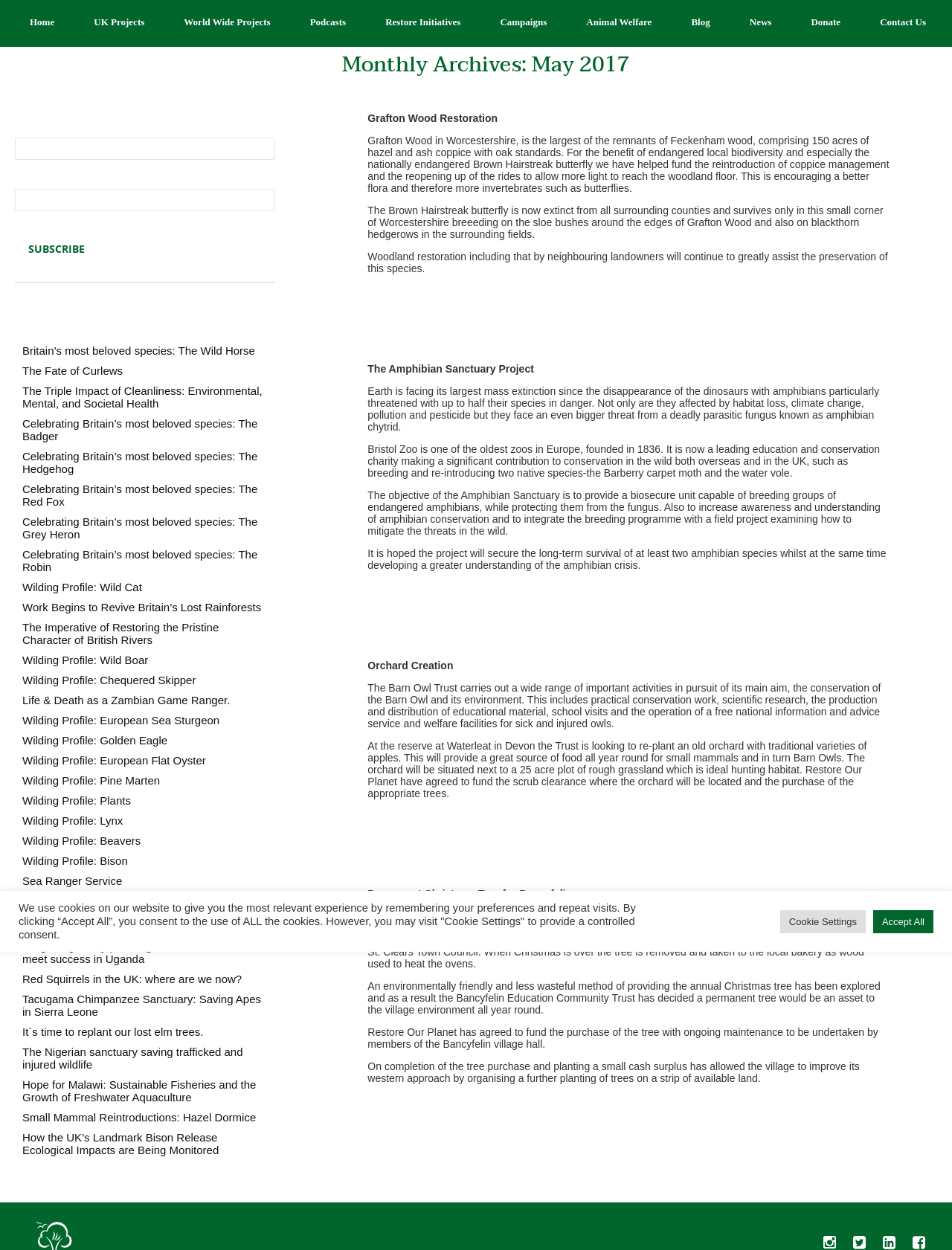How many blog posts are listed in the 'Latest blog posts' section?
Please give a detailed and thorough answer to the question, covering all relevant points.

I counted the number of links in the 'Latest blog posts' section, which lists 21 different blog post titles.